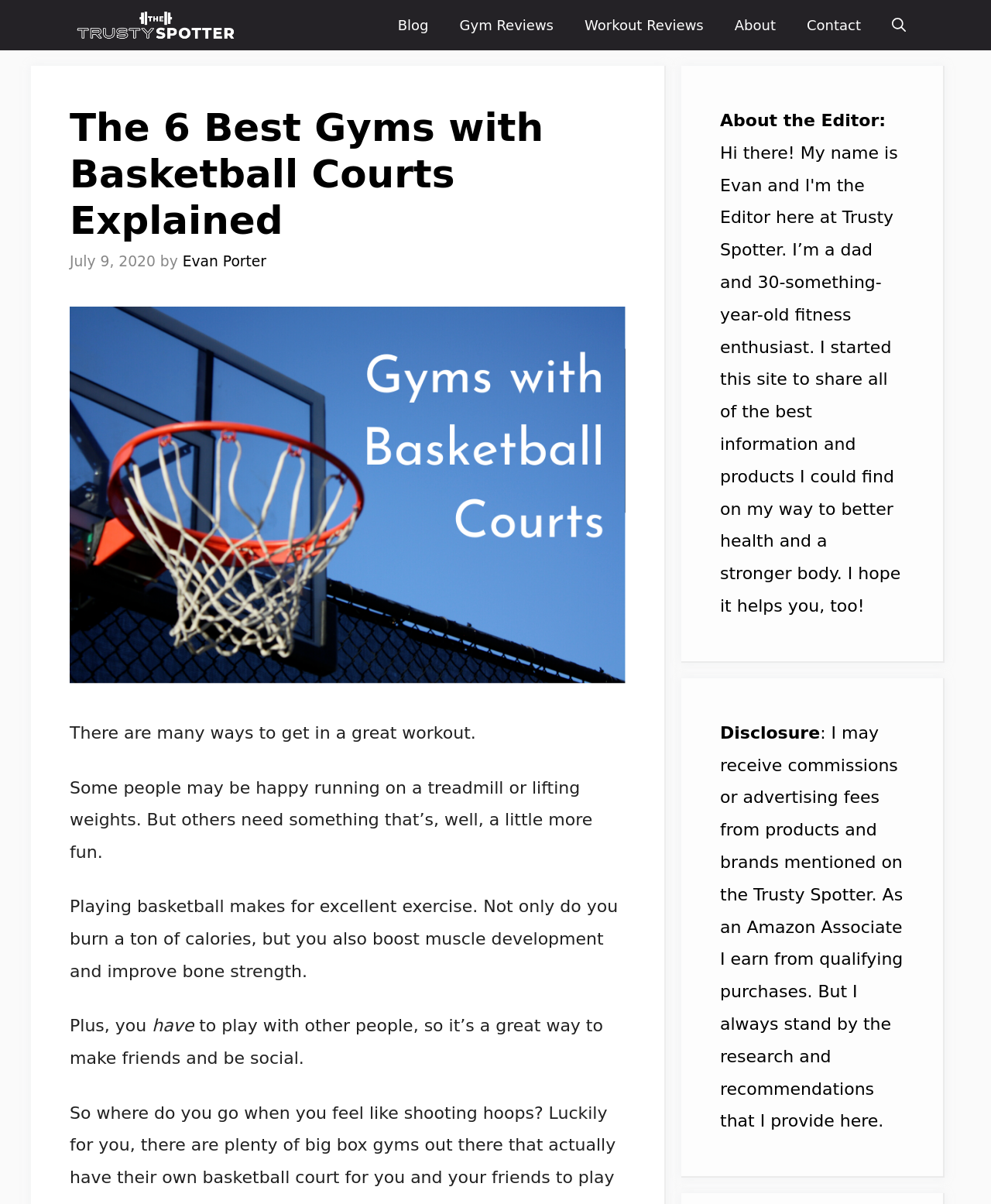Using the format (top-left x, top-left y, bottom-right x, bottom-right y), provide the bounding box coordinates for the described UI element. All values should be floating point numbers between 0 and 1: Contact

[0.798, 0.0, 0.884, 0.042]